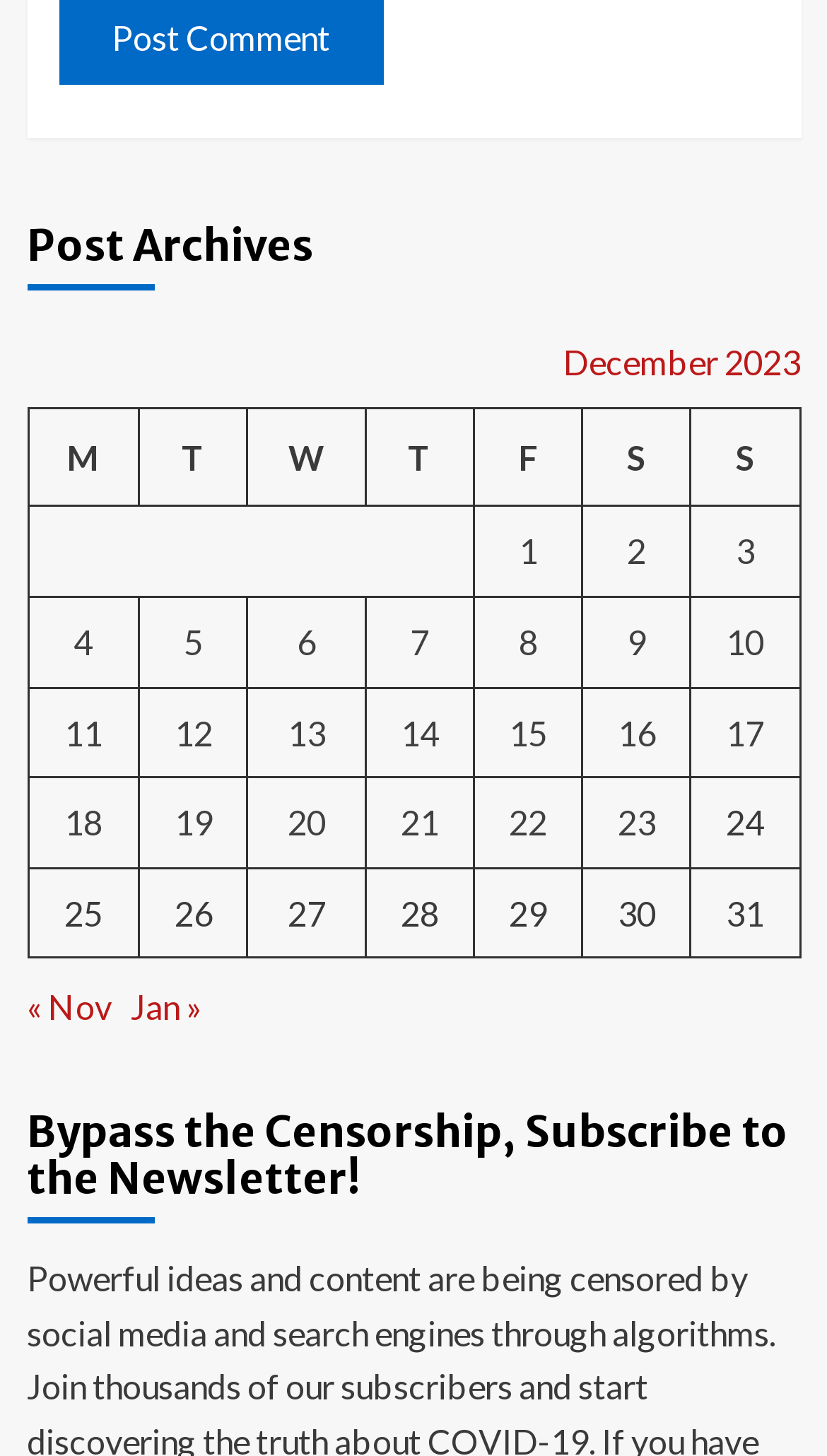How many days are listed in December 2023?
Answer with a single word or short phrase according to what you see in the image.

31